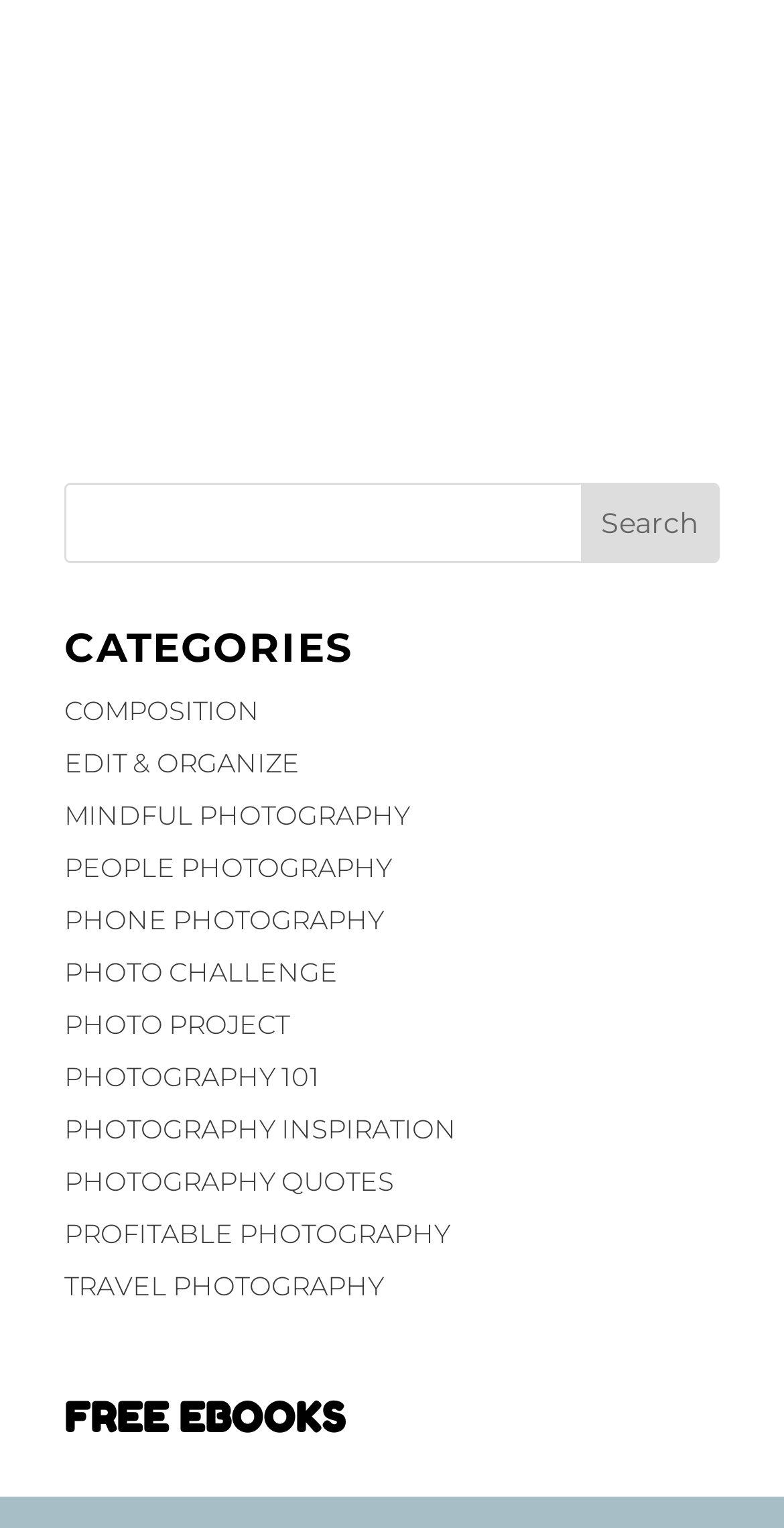Can you determine the bounding box coordinates of the area that needs to be clicked to fulfill the following instruction: "Explore COMPOSITION category"?

[0.082, 0.454, 0.331, 0.475]